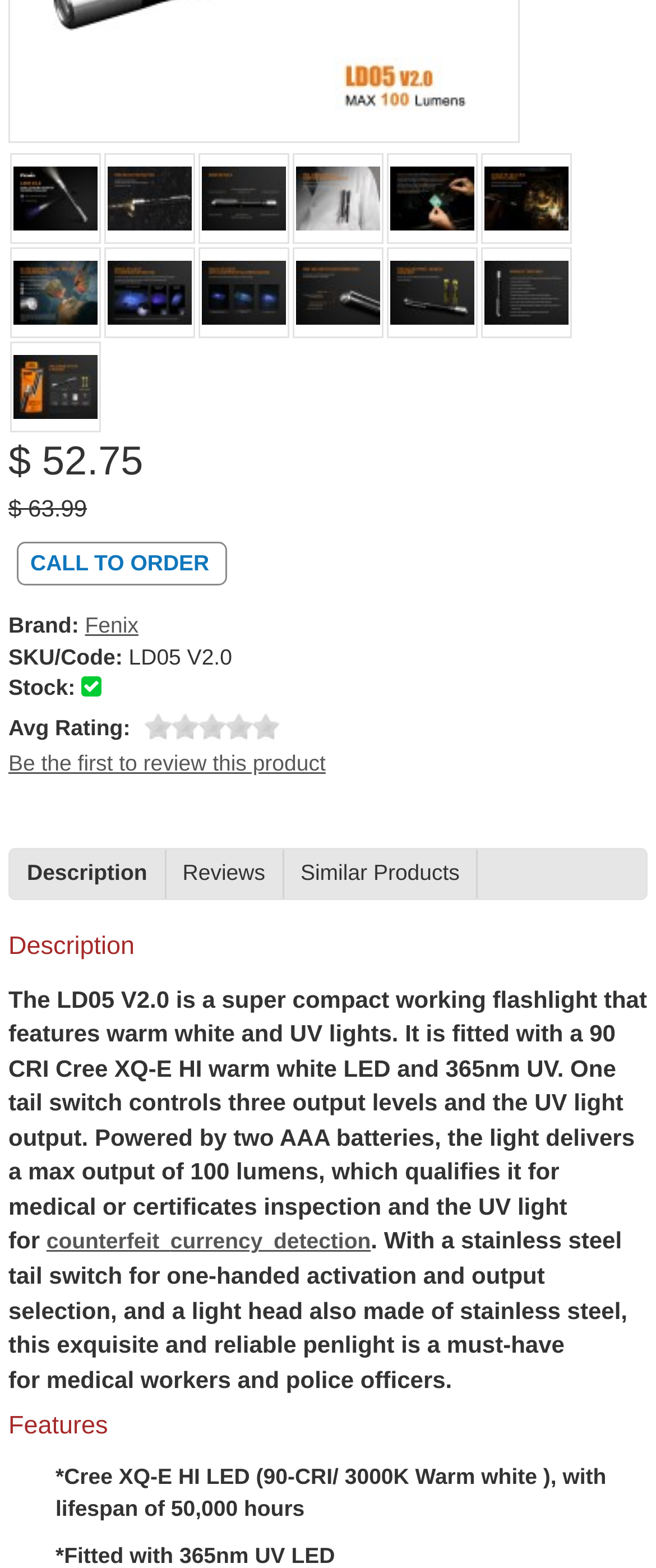Using the element description provided, determine the bounding box coordinates in the format (top-left x, top-left y, bottom-right x, bottom-right y). Ensure that all values are floating point numbers between 0 and 1. Element description: Similar Products

[0.432, 0.542, 0.729, 0.573]